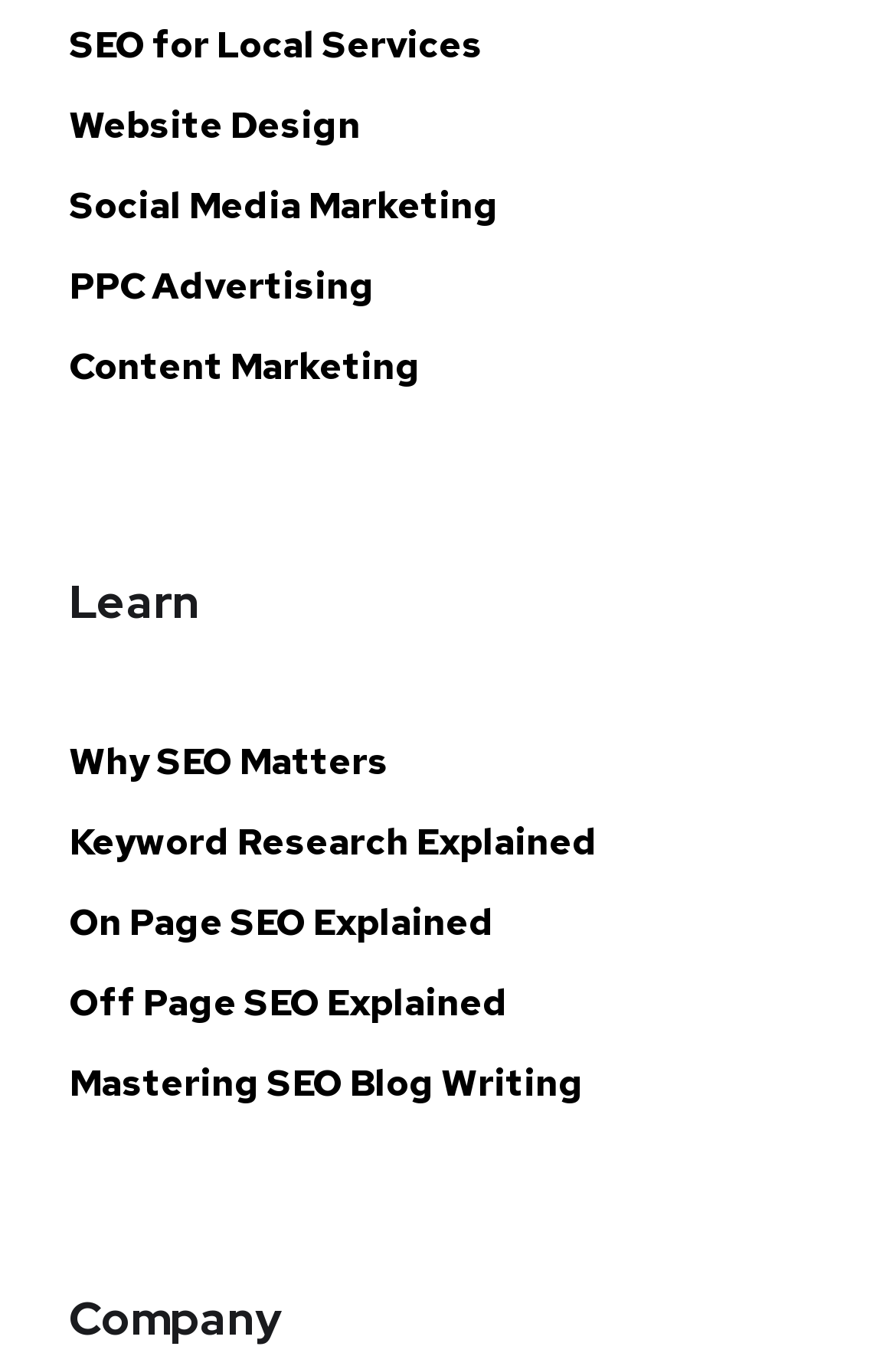Identify the bounding box coordinates for the region of the element that should be clicked to carry out the instruction: "Learn about on page SEO". The bounding box coordinates should be four float numbers between 0 and 1, i.e., [left, top, right, bottom].

[0.077, 0.66, 0.923, 0.694]